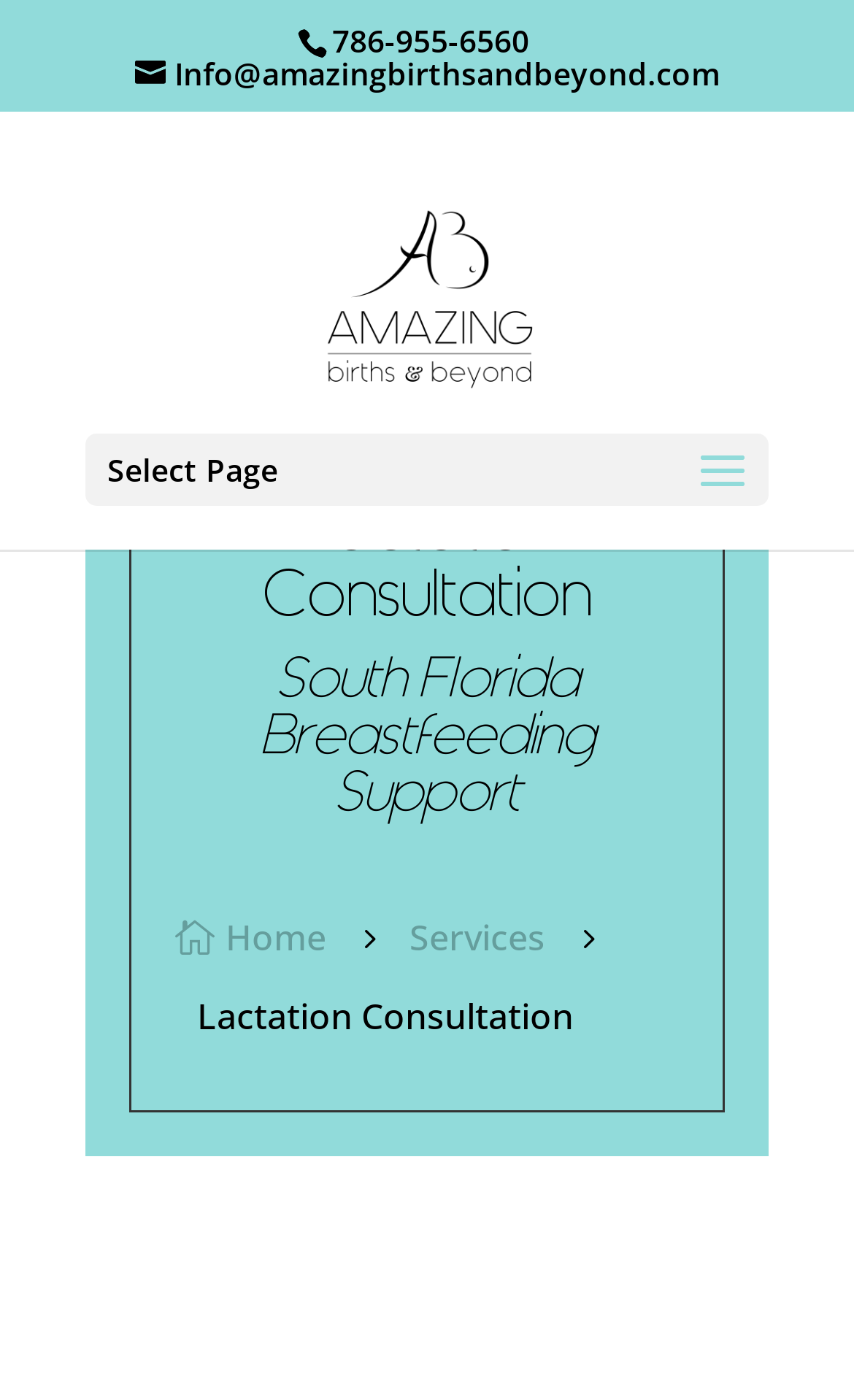Respond to the question below with a single word or phrase:
What is the phone number for lactation consultation?

786-955-6560